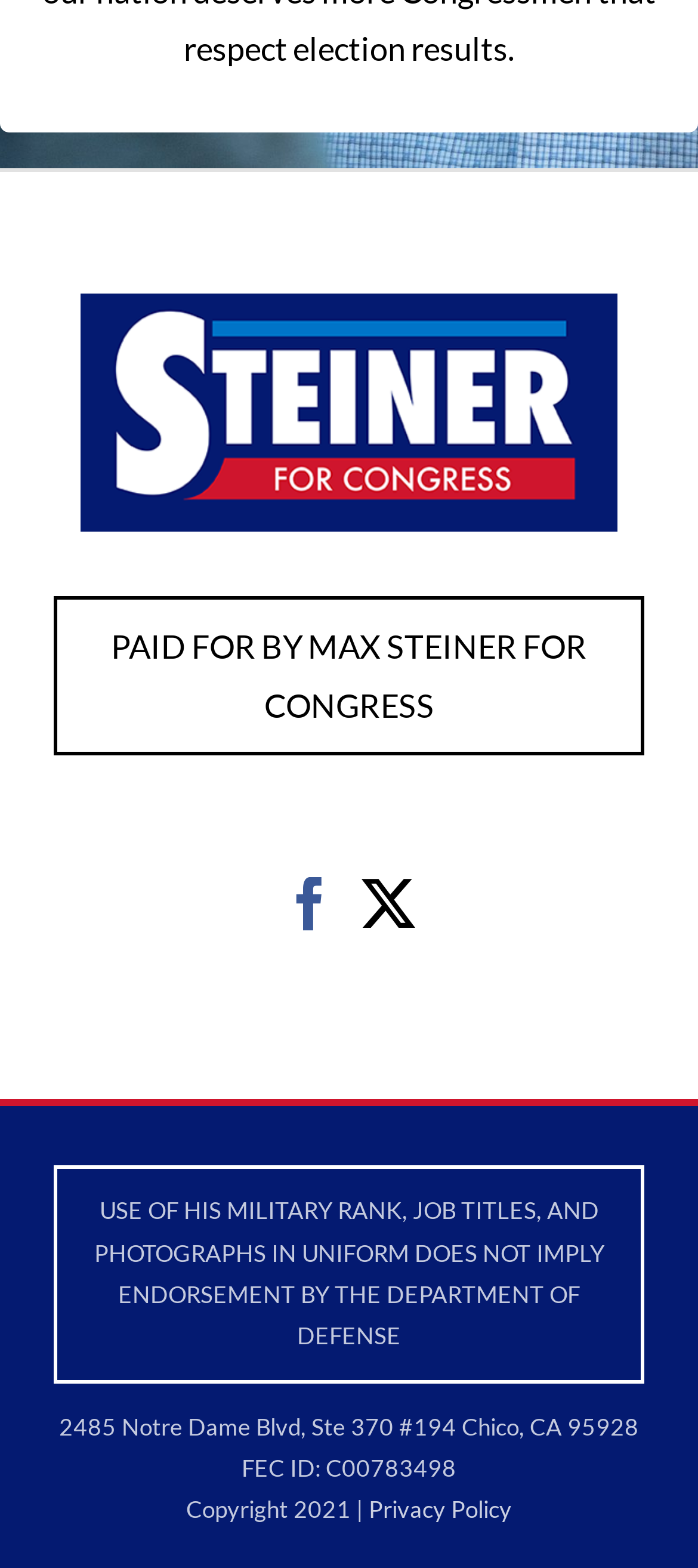Please provide a brief answer to the question using only one word or phrase: 
What is the name of the person running for congress?

Max Steiner